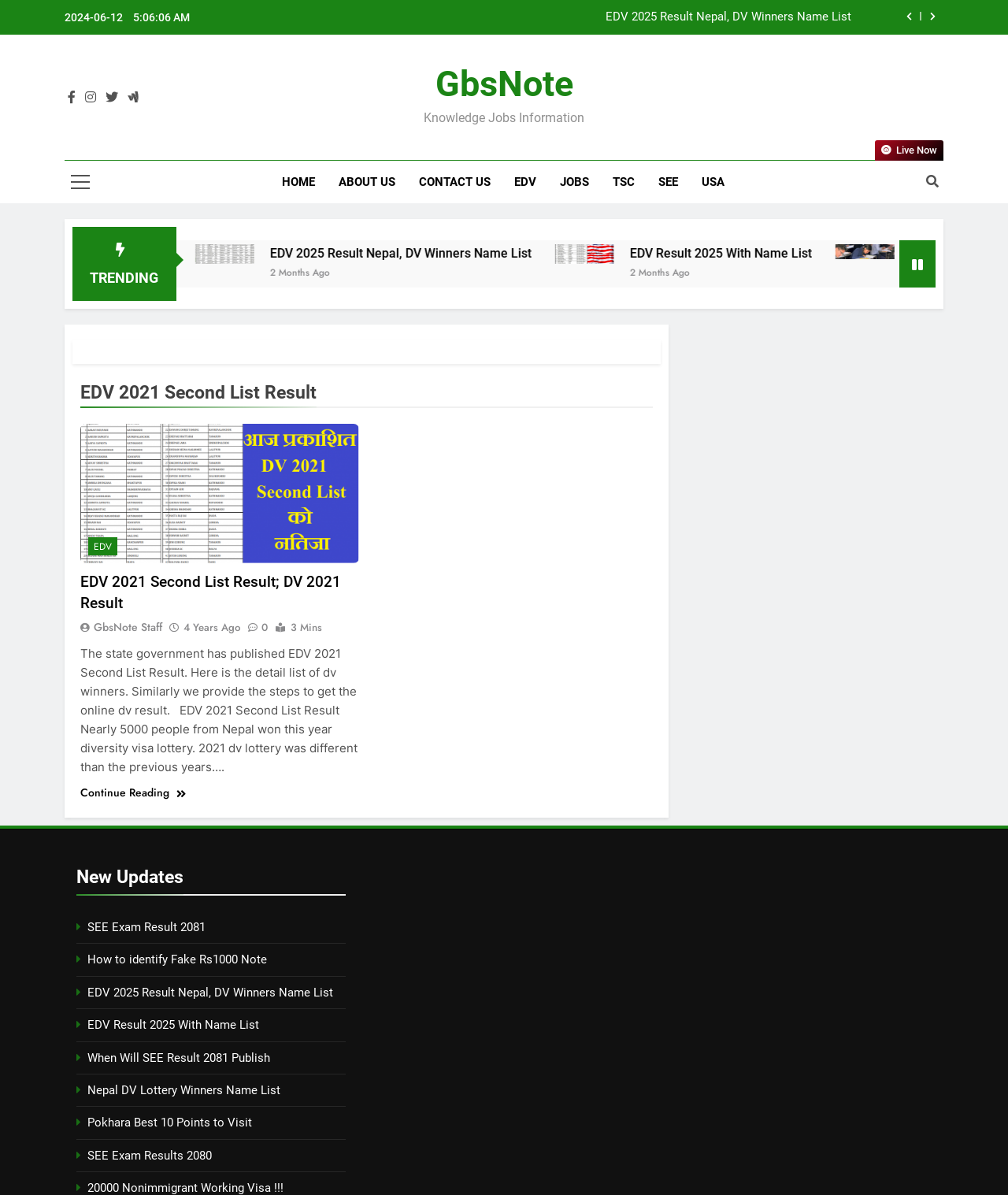Write a detailed summary of the webpage.

The webpage is about EDV 2021 Second List Result Archives on GbsNote. At the top, there is a date and time "2024-06-12 5:06:07 AM" displayed. Below it, there are two buttons with icons and a list item "EDV 2025 Result Nepal, DV Winners Name List" with a link to the same title. 

On the left side, there are several social media links and a link to "GbsNote" with the text "Knowledge Jobs Information" below it. Above these links, there is a navigation menu with links to "HOME", "ABOUT US", "CONTACT US", "EDV", "JOBS", "TSC", "SEE", and "USA". 

On the right side, there is a button with a live icon and a "TRENDING" label above it. Below the navigation menu, there are three figures with images and links to "EDV 2025 Result Nepal", "EDV Result 2025 2026", and "When Will SEE Result 2081 Publish" respectively. Each figure has a heading and a link to the same title, along with a time stamp "2 Months Ago" or "3 Months Ago".

The main content of the webpage is an article about "EDV 2021 Second List Result" with an image and a heading. The article has a link to "EDV" and a paragraph of text describing the EDV 2021 Second List Result. Below the article, there are several links to other articles, including "SEE Exam Result 2081", "How to identify Fake Rs1000 Note", and "Pokhara Best 10 Points to Visit".